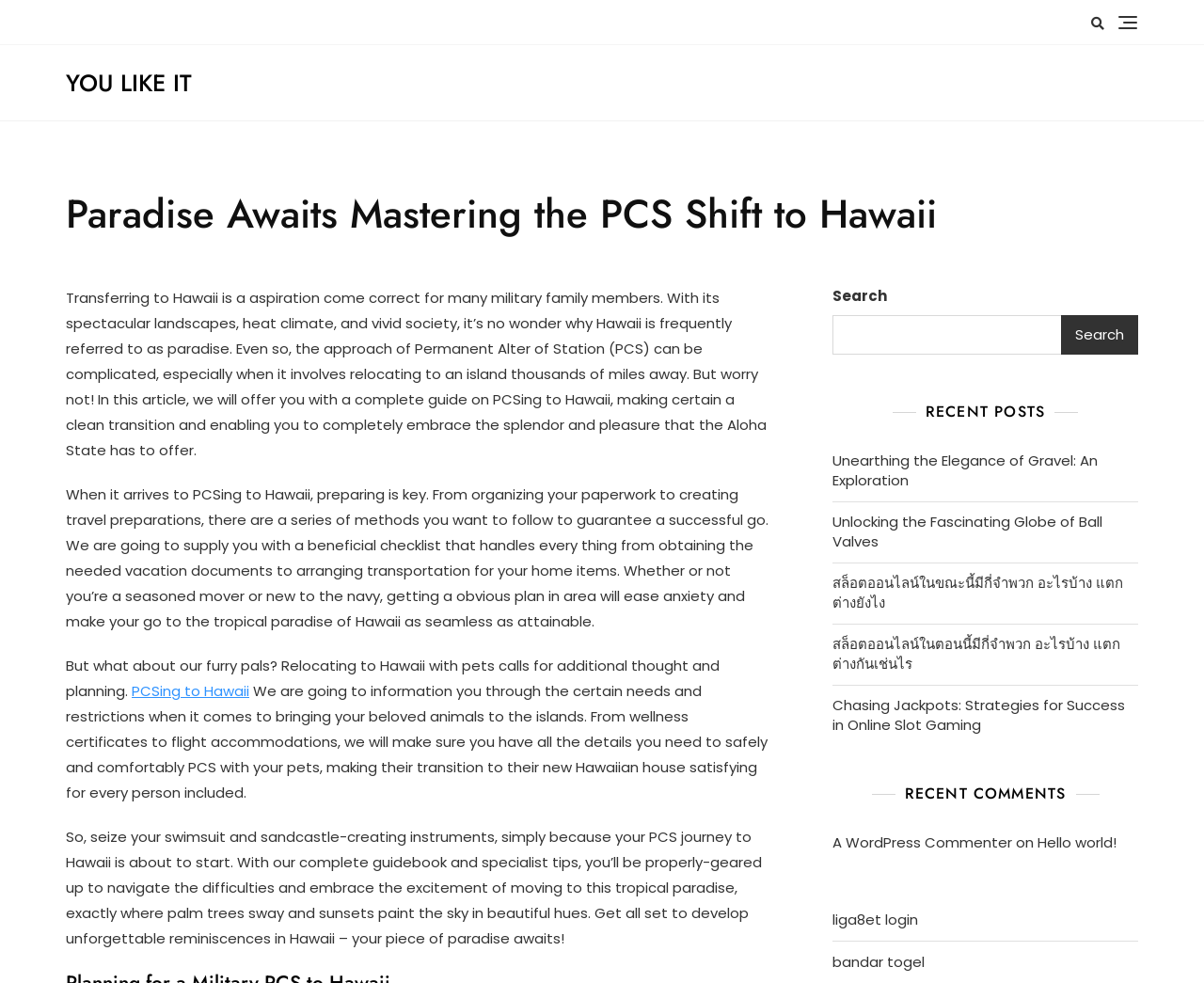Locate the bounding box coordinates of the area that needs to be clicked to fulfill the following instruction: "Read the article 'Paradise Awaits Mastering the PCS Shift to Hawaii'". The coordinates should be in the format of four float numbers between 0 and 1, namely [left, top, right, bottom].

[0.055, 0.19, 0.945, 0.247]